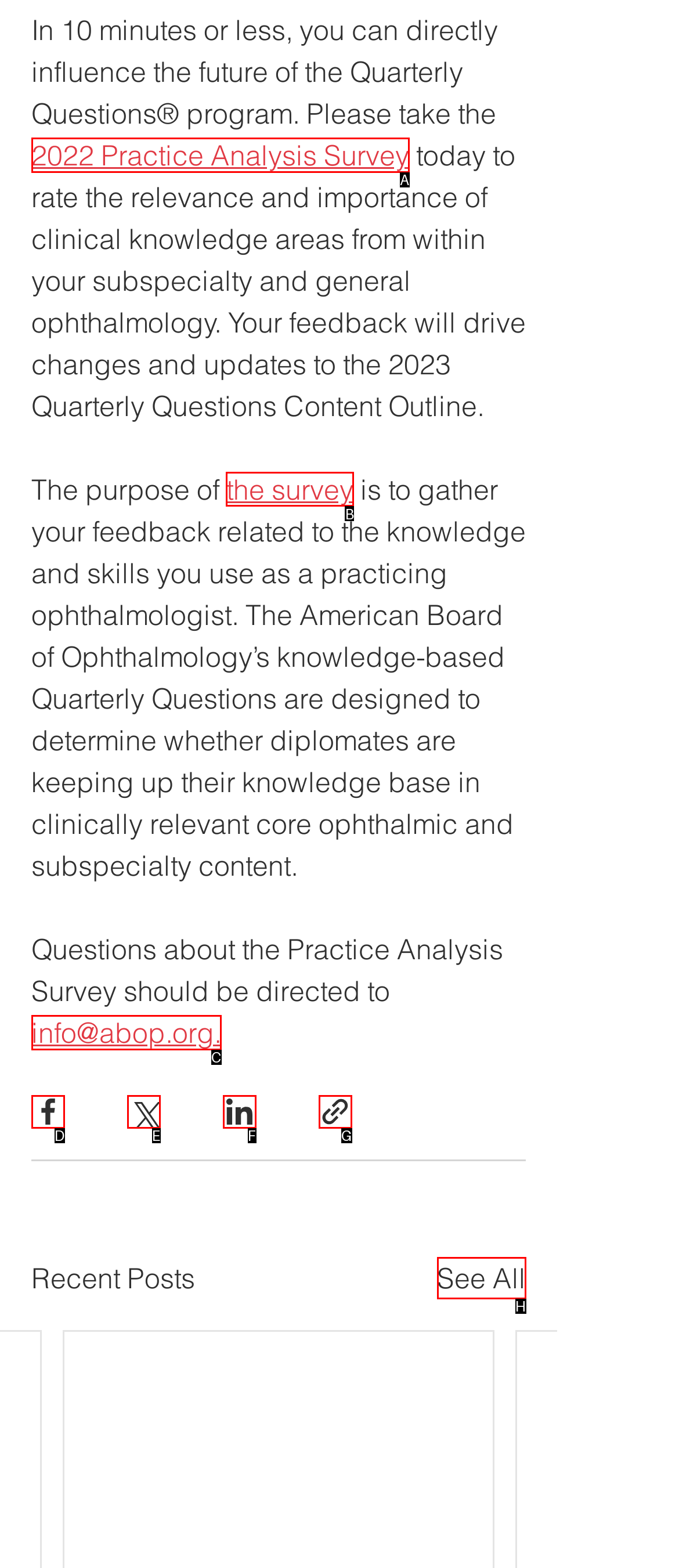Identify the correct option to click in order to accomplish the task: Learn more about the survey Provide your answer with the letter of the selected choice.

B